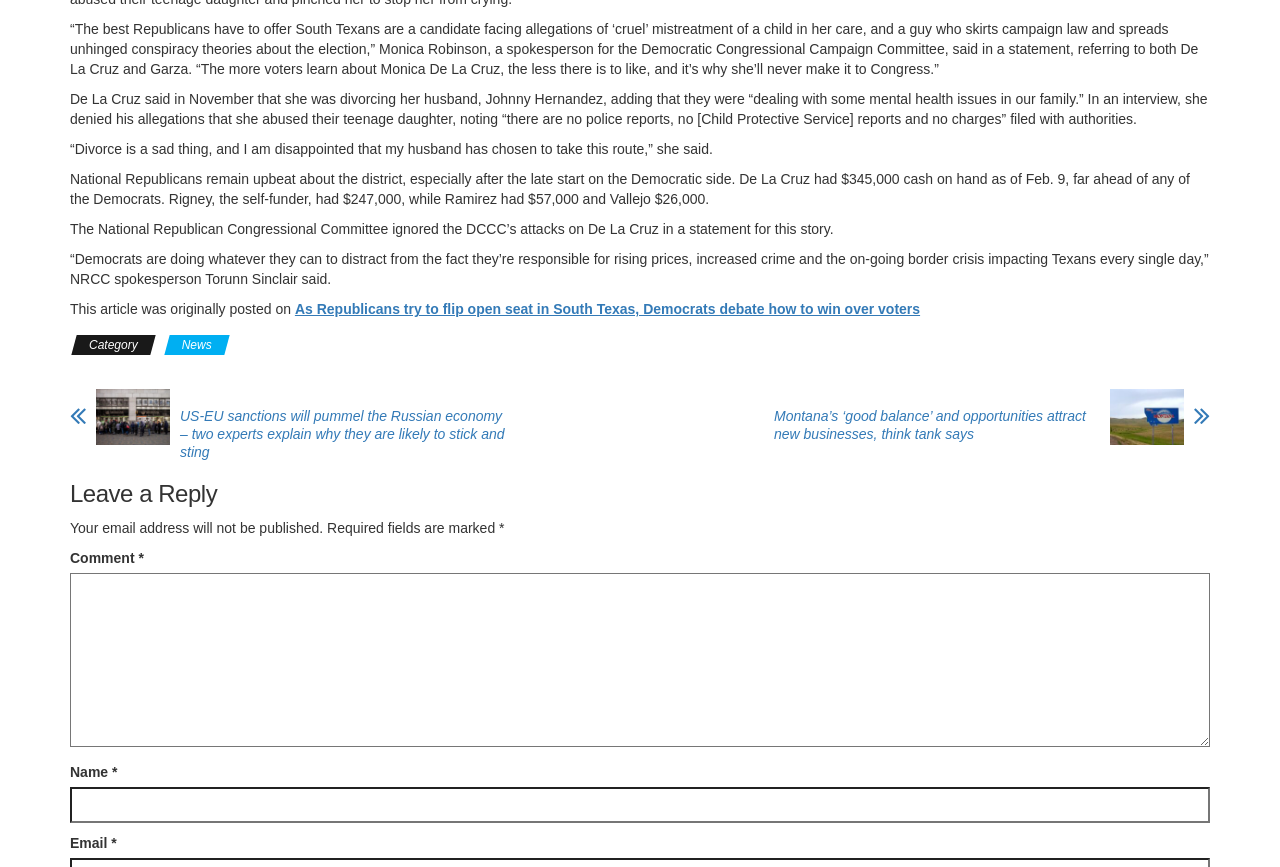Please give a concise answer to this question using a single word or phrase: 
What is the topic of the article?

Politics